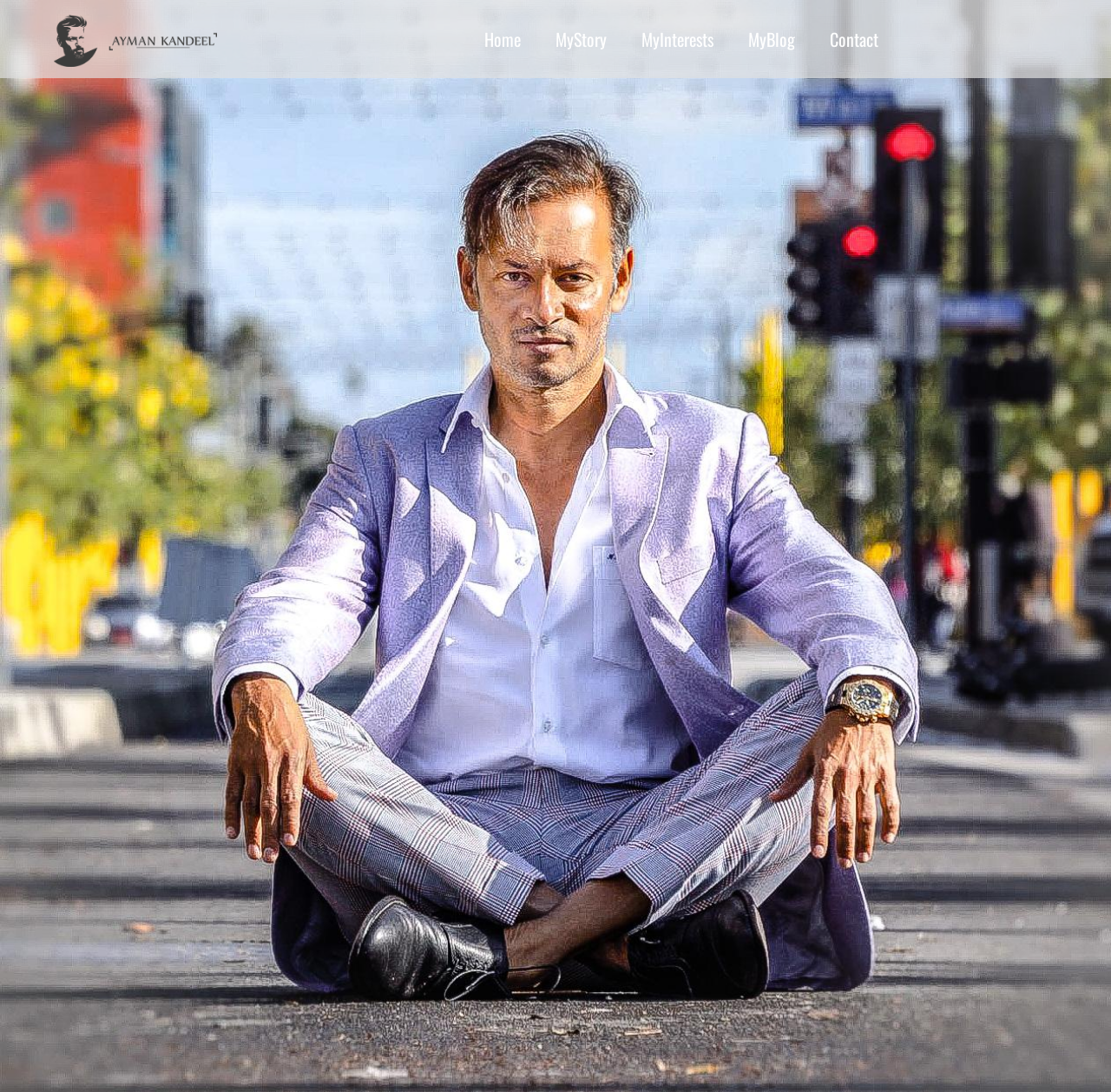Specify the bounding box coordinates (top-left x, top-left y, bottom-right x, bottom-right y) of the UI element in the screenshot that matches this description: title="Dr.Ayman Kandeel"

[0.049, 0.0, 0.196, 0.072]